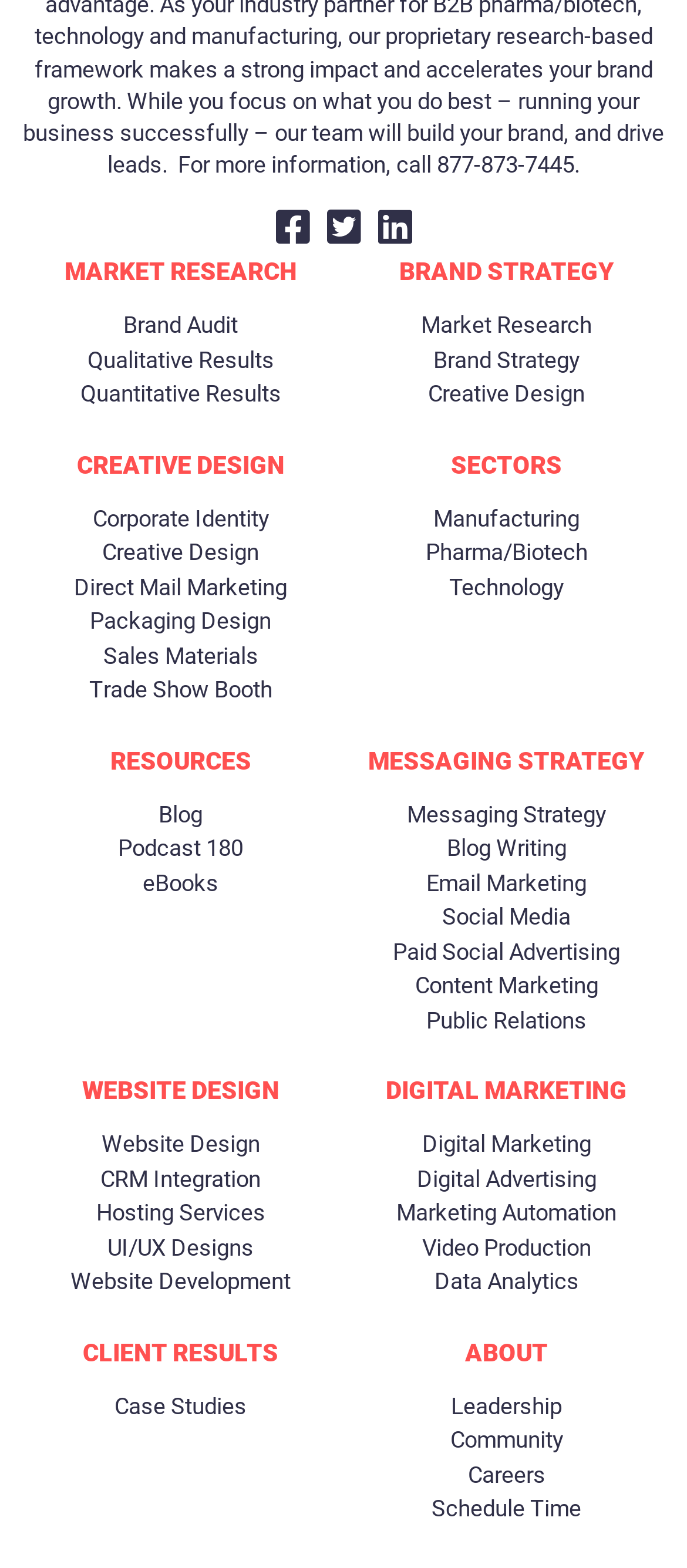Locate the bounding box coordinates of the segment that needs to be clicked to meet this instruction: "Check Case Studies".

[0.167, 0.886, 0.359, 0.908]